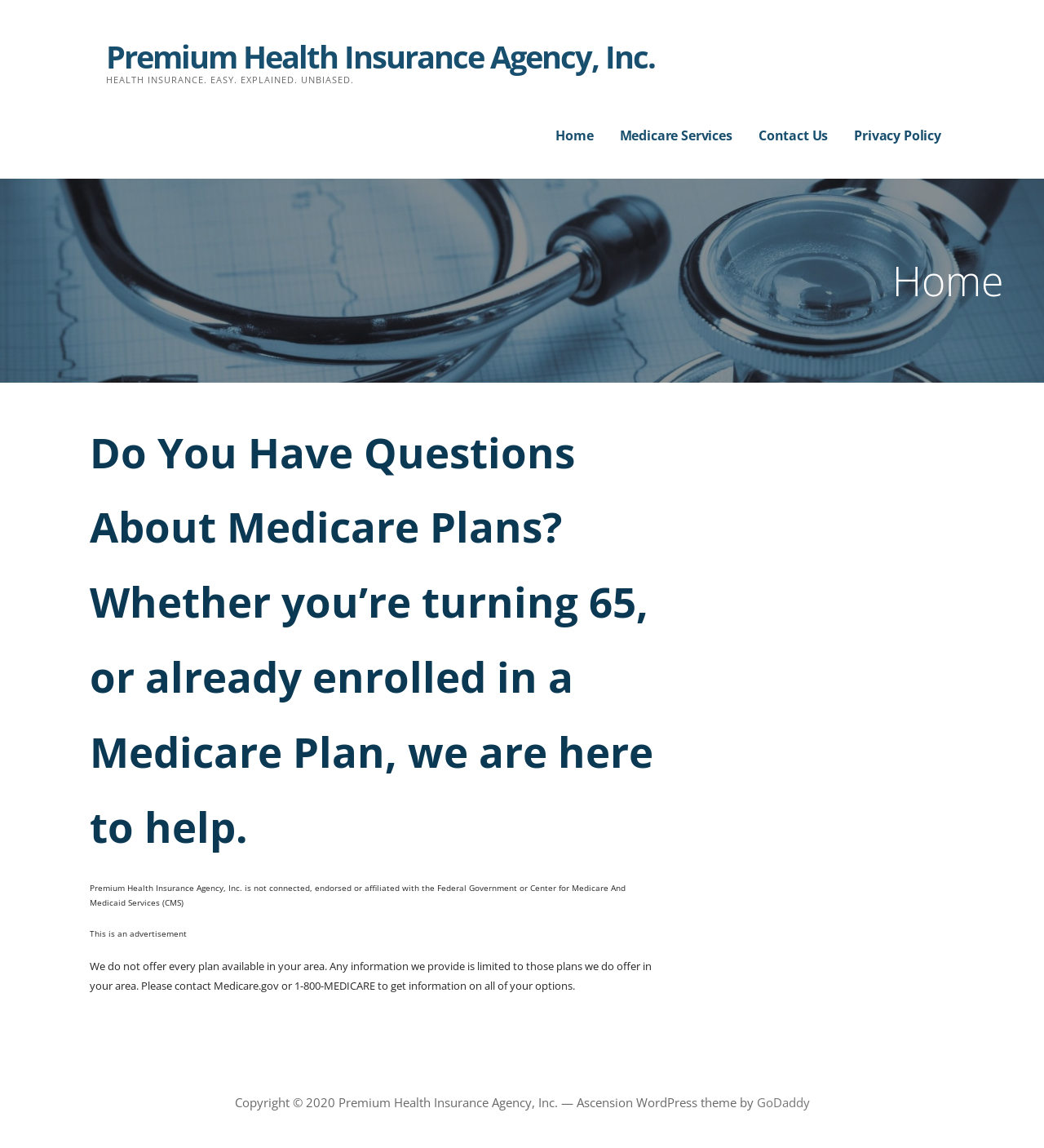What is the name of the insurance agency?
Carefully examine the image and provide a detailed answer to the question.

The name of the insurance agency can be found in the top-left corner of the webpage, where it is written as 'Premium Health Insurance Agency, Inc.' in a link format.